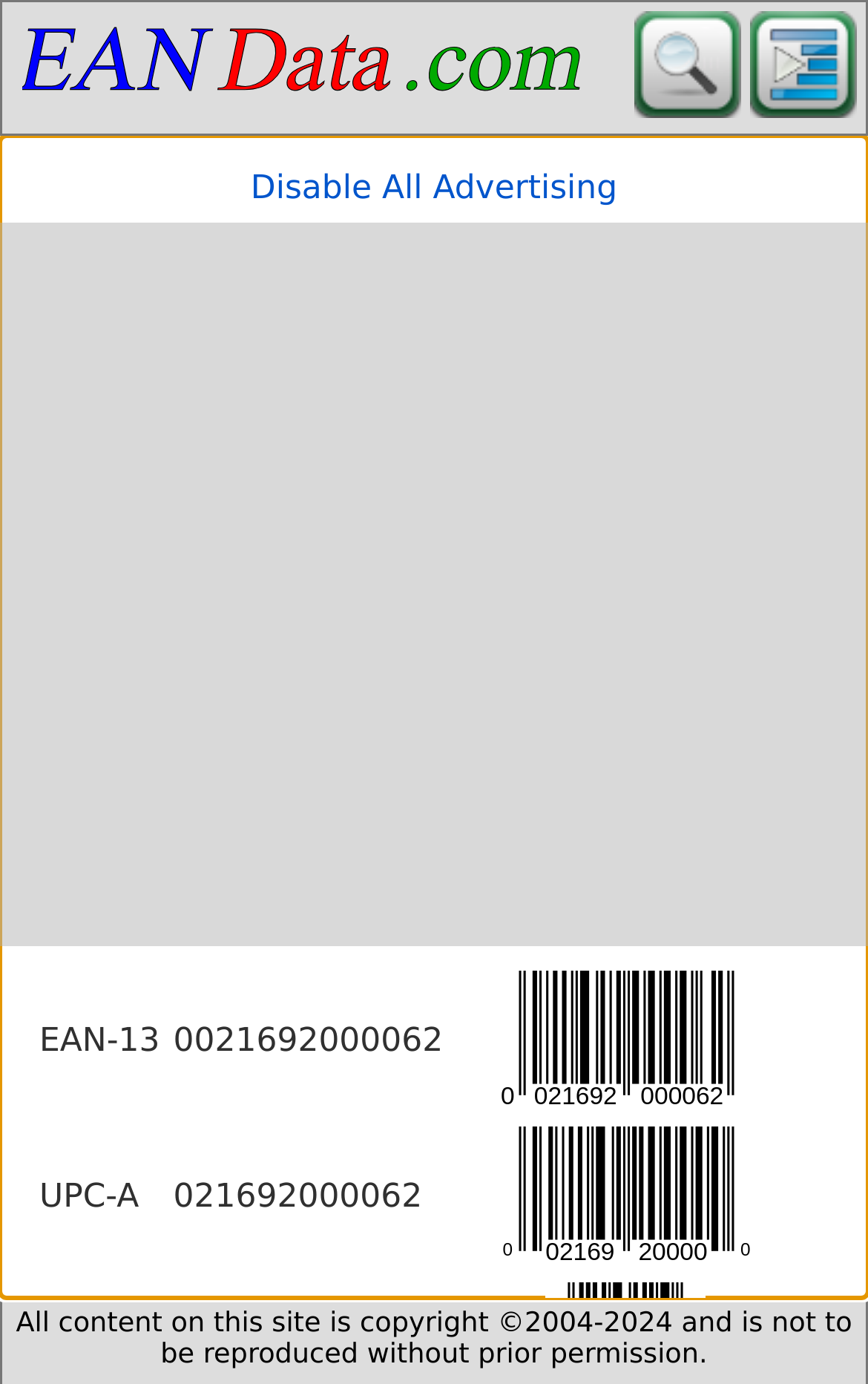What is the barcode type of 0021692000062?
Use the screenshot to answer the question with a single word or phrase.

EAN-13